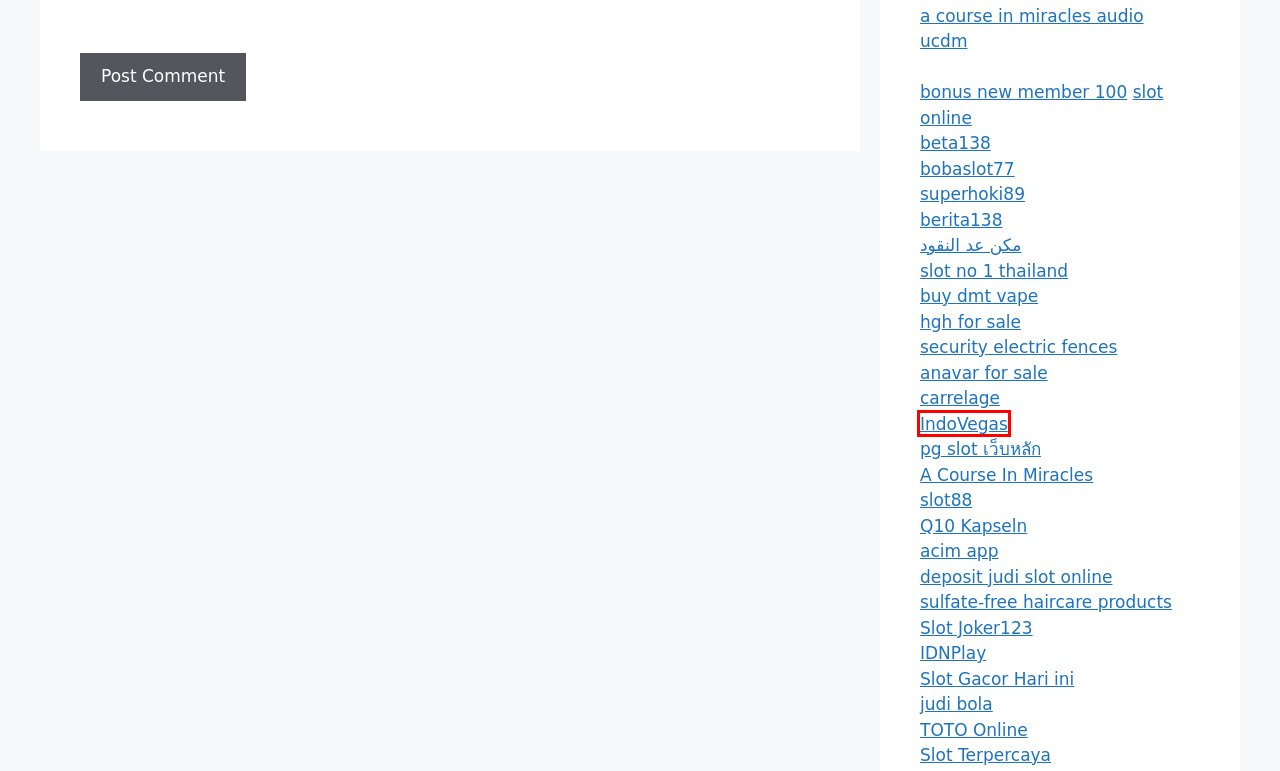You are presented with a screenshot of a webpage containing a red bounding box around a particular UI element. Select the best webpage description that matches the new webpage after clicking the element within the bounding box. Here are the candidates:
A. TOGEL55 DAFTAR, LOGIN DAN ALTERNATIF TOTO TOGEL ONLINE
B. Un Curso de Milagros - UCDM - David Hoffmeister
C. BETA138: Link Situs Slot Gacor Gampang Maxwin Rekomendasi Situs MPO Pasti Hoki 2024
D. Redfood Nahrungsergänzungsmittel kaufen - Qualität ...
E. A Course in Miracles Now Home
F. Carrelage | TILEFLY | Vente De Carrelage En Ligne
G. NZ's Premium Car Care Since 2017 – OAKEY LTD
H. Deposit Judi Slot Online PlayStar Termurah

G